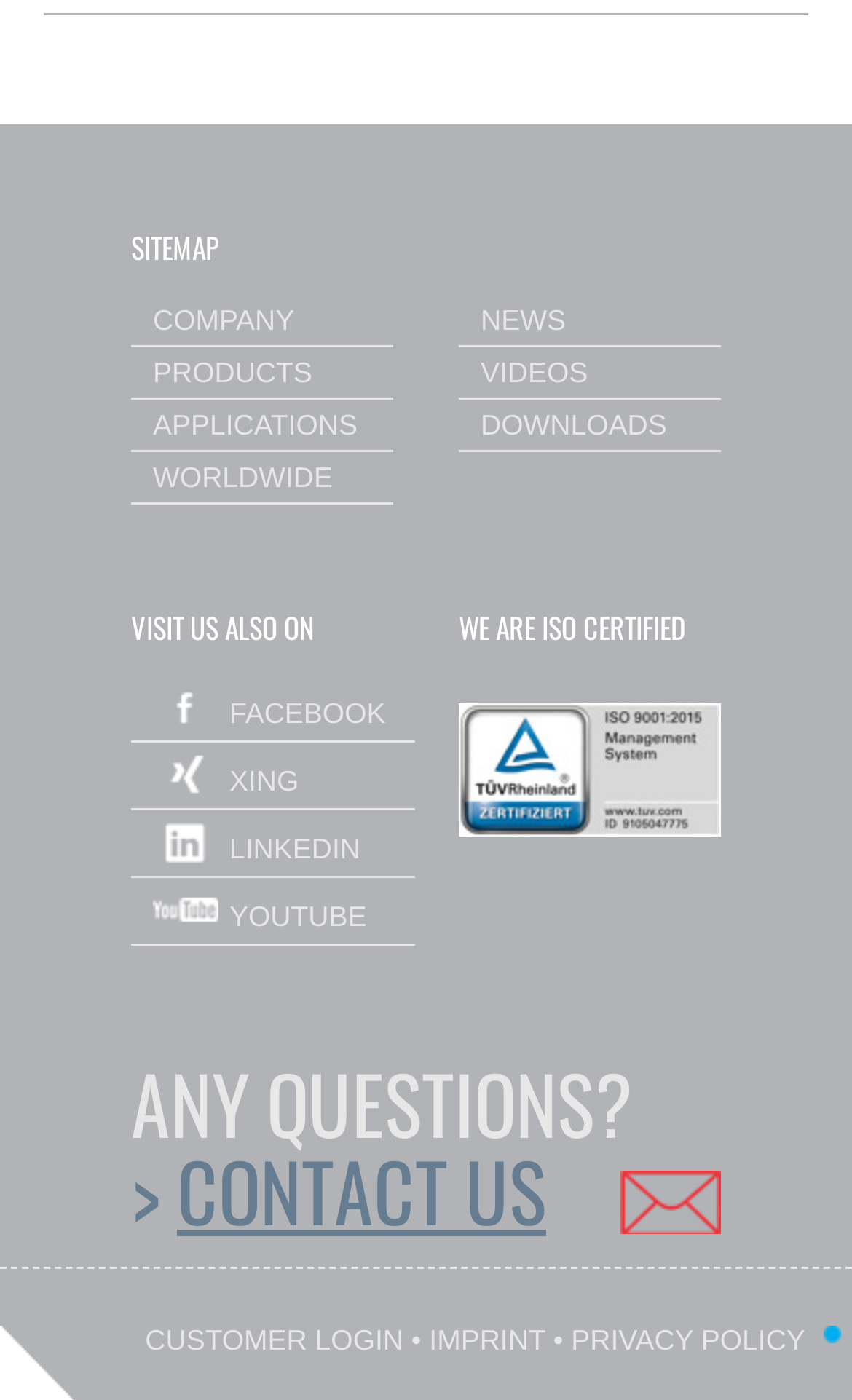Using the elements shown in the image, answer the question comprehensively: How many links are available at the bottom of the webpage?

I looked at the bottom of the webpage and found 5 links, which are CUSTOMER LOGIN, IMPRINT, PRIVACY POLICY, b.lateral - creative agency, and CONTACT US.